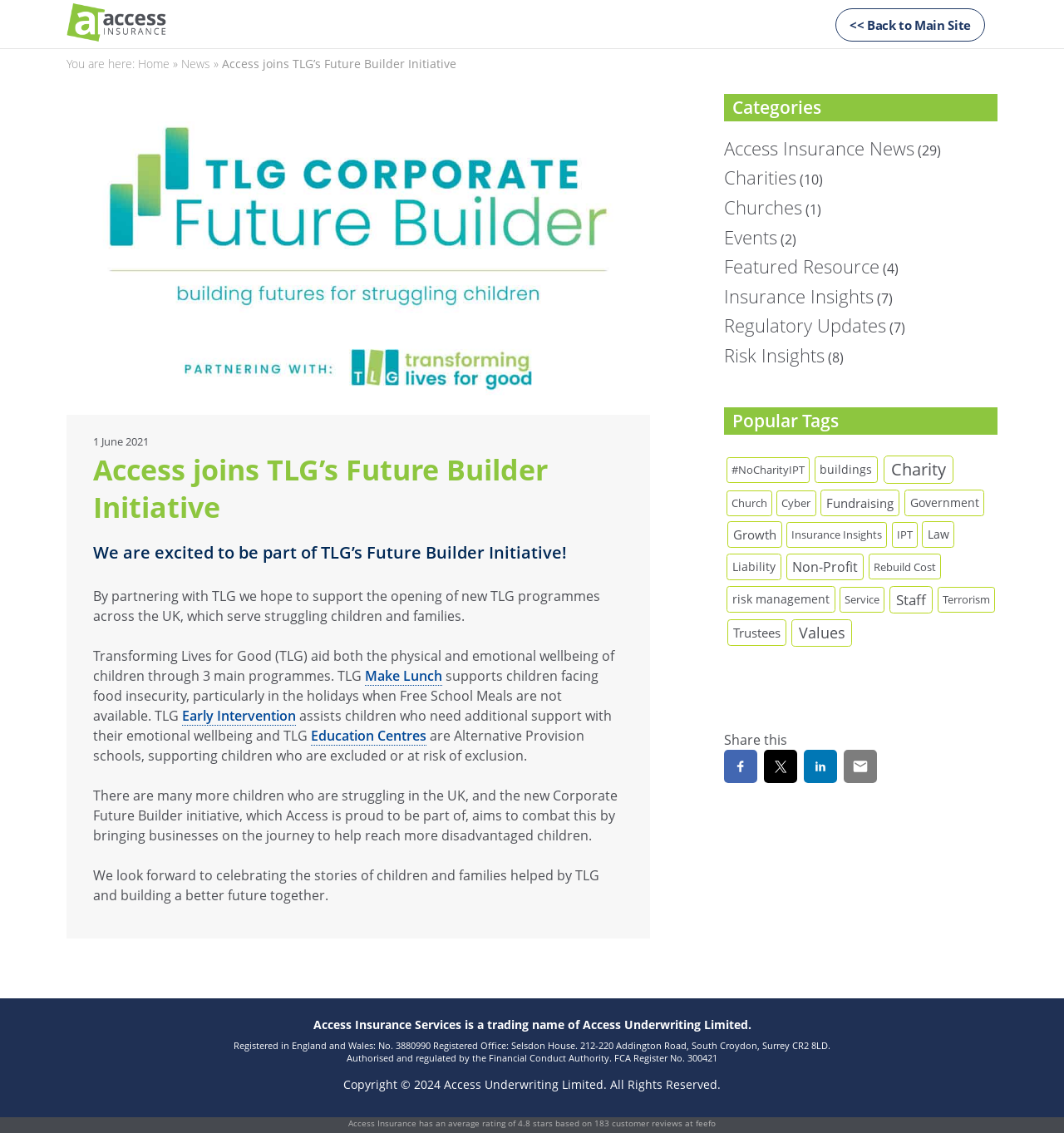Respond to the question with just a single word or phrase: 
What is the name of the company that Access Insurance Services is a trading name of?

Access Underwriting Limited